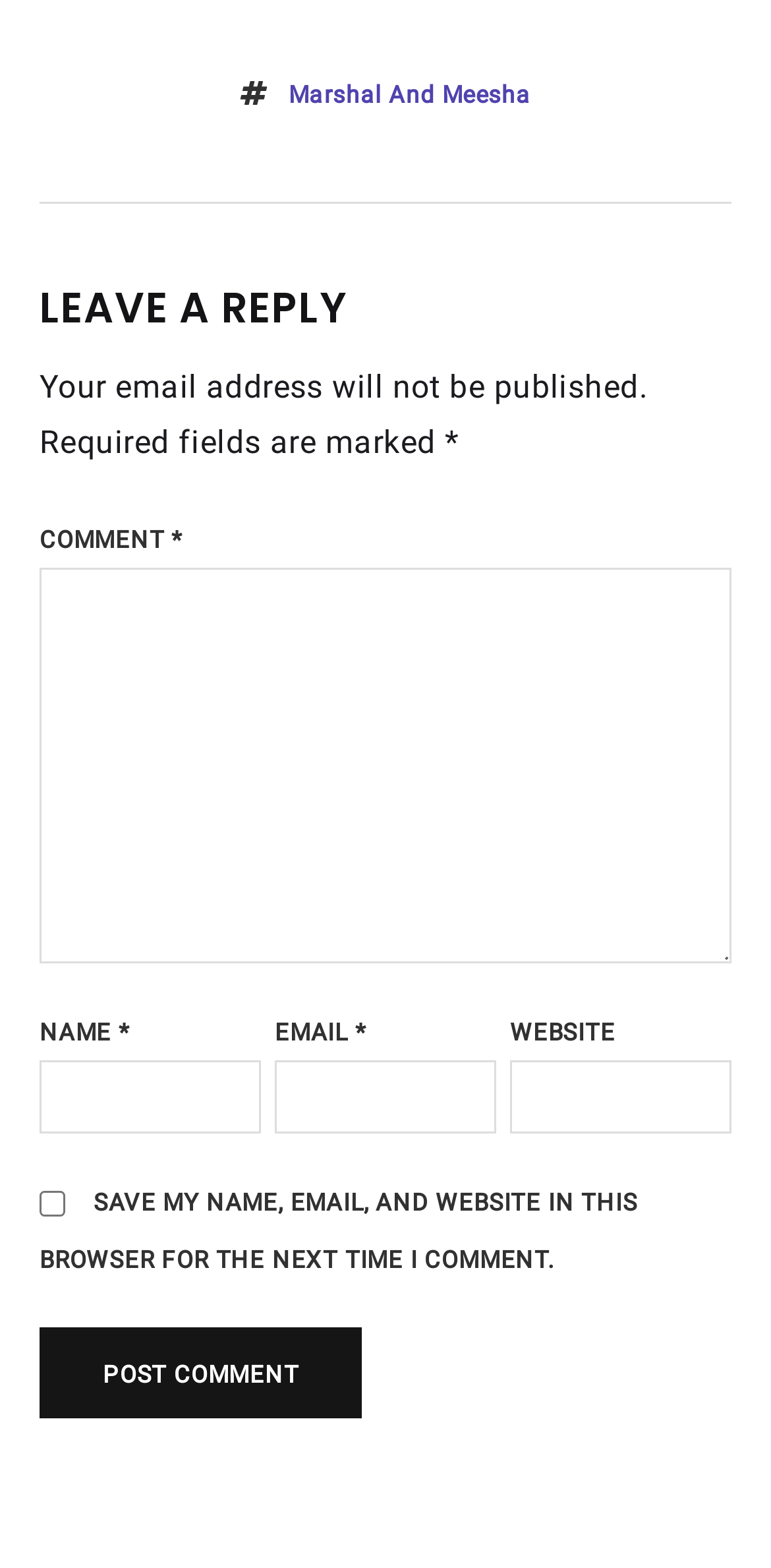What is the label of the checkbox?
Provide a fully detailed and comprehensive answer to the question.

I can see that there is a checkbox element with a label that describes its function, which is to save the user's name, email, and website for future comments.